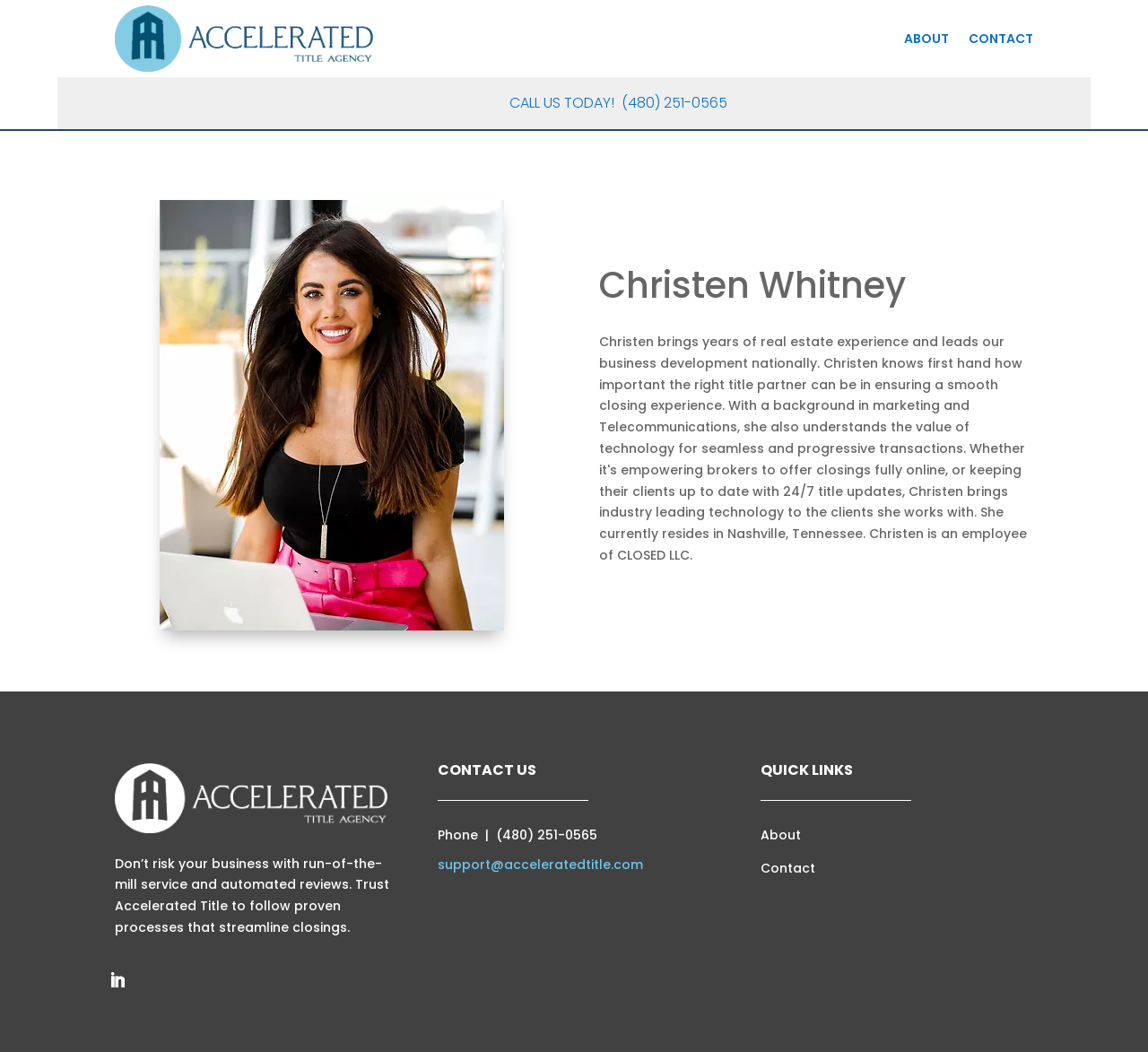Please specify the bounding box coordinates of the area that should be clicked to accomplish the following instruction: "Click the QUICK LINKS". The coordinates should consist of four float numbers between 0 and 1, i.e., [left, top, right, bottom].

[0.663, 0.725, 0.9, 0.747]